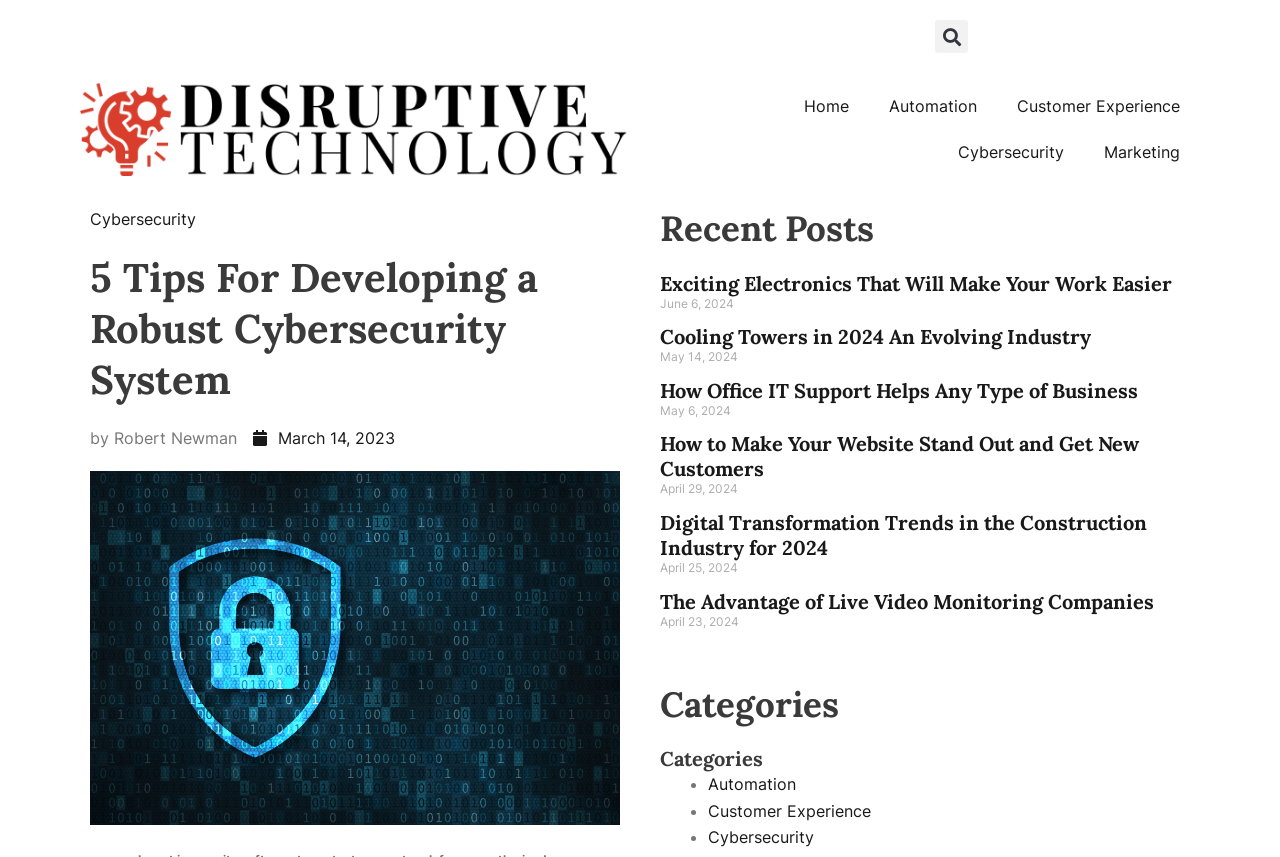What is the date of the oldest recent post?
Respond to the question with a well-detailed and thorough answer.

By examining the dates listed under the 'Recent Posts' section, I found that the oldest recent post is dated April 23, 2024.